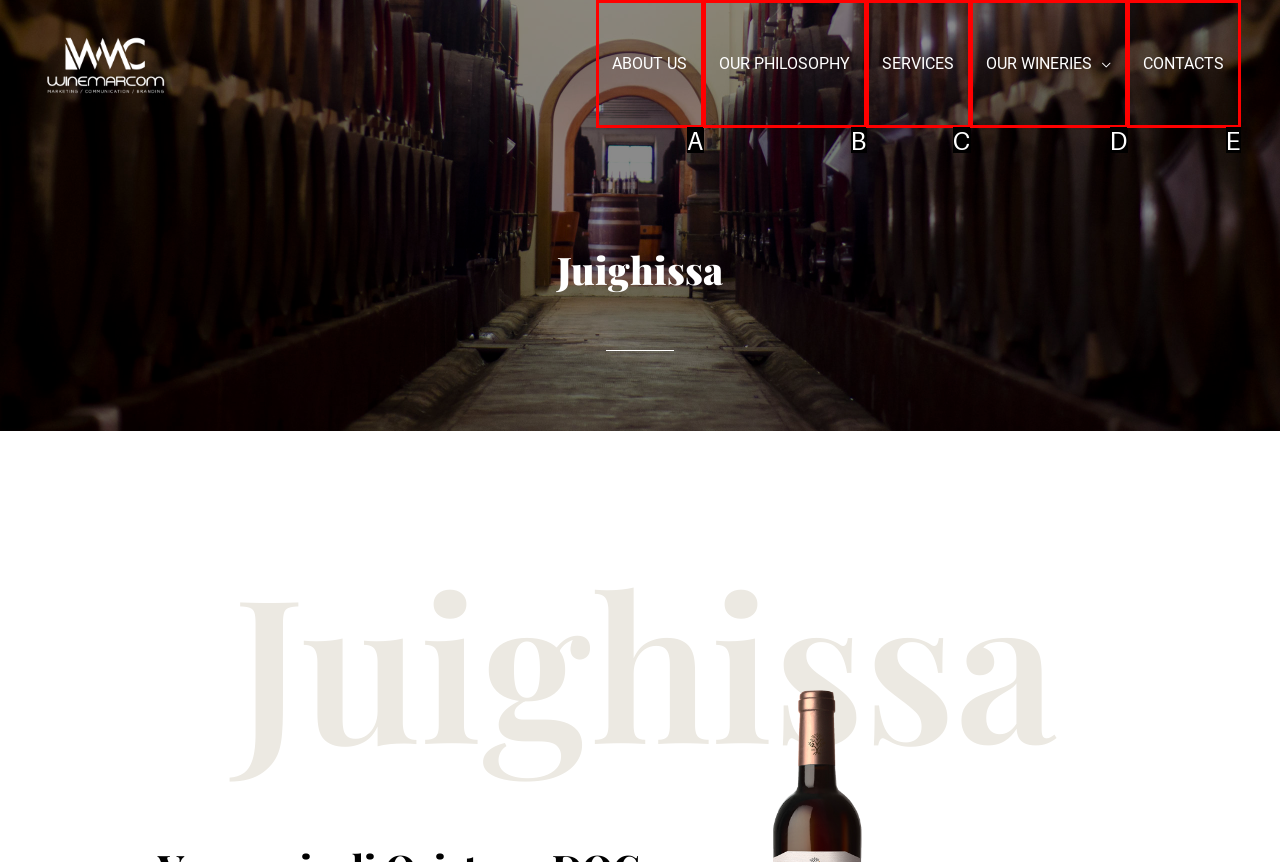Find the option that aligns with: concierge@urban-seleqt.com
Provide the letter of the corresponding option.

None